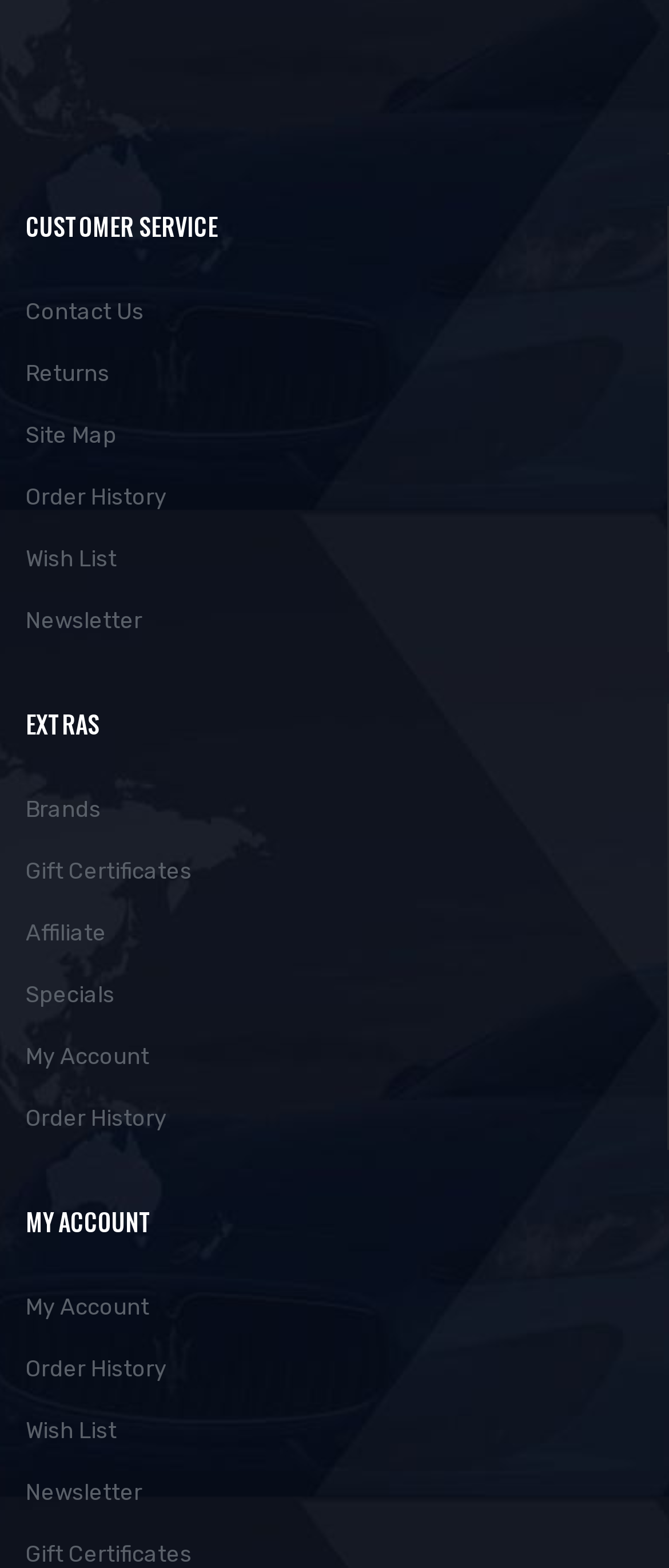How many headings are there on the webpage?
Refer to the image and provide a one-word or short phrase answer.

3